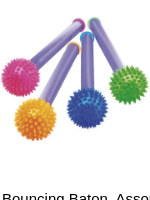What colors are the Neon Bouncing Batons? Look at the image and give a one-word or short phrase answer.

Pink, purple, yellow, and green